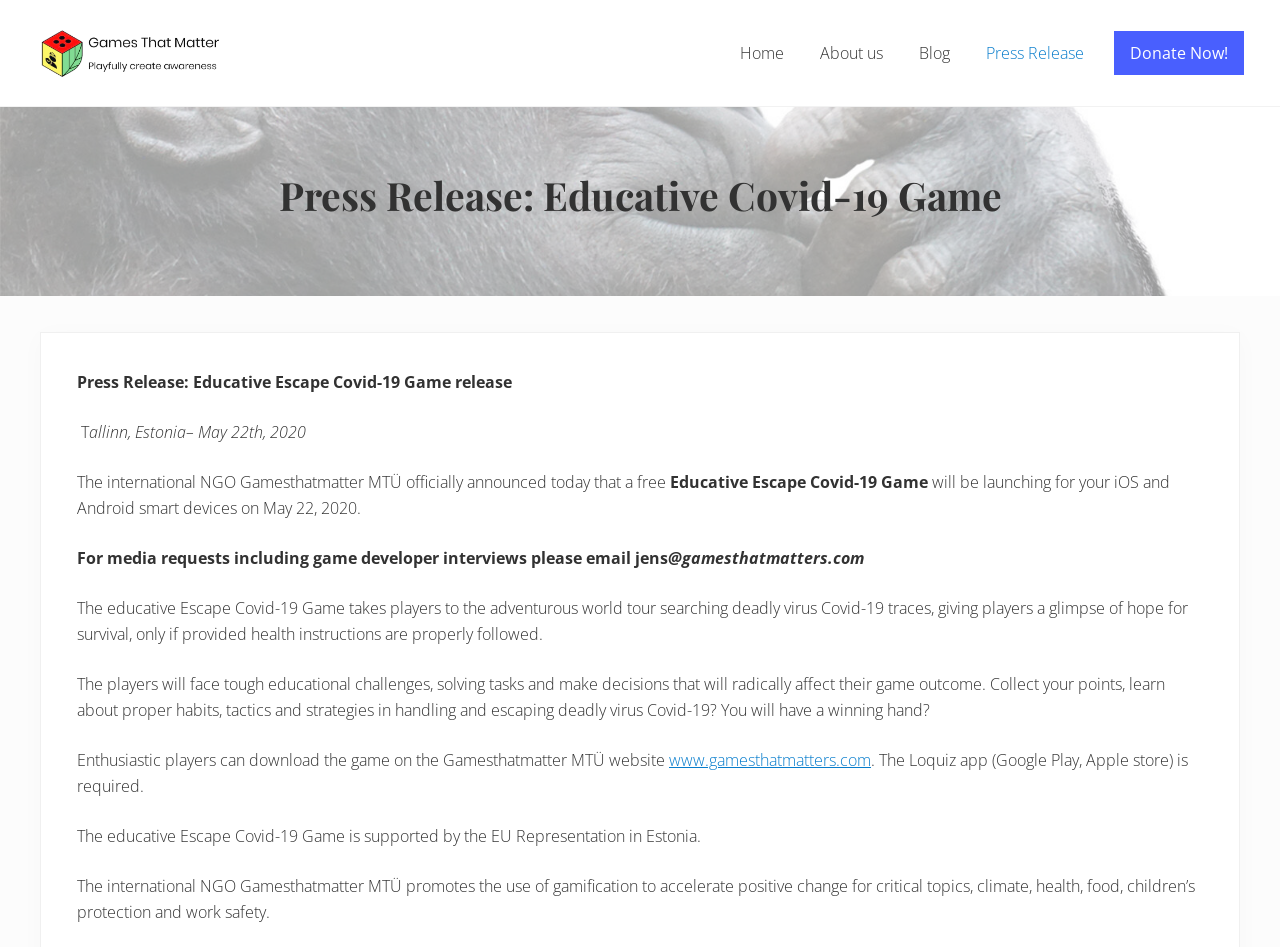Please provide a short answer using a single word or phrase for the question:
Who supports the Educative Escape Covid-19 Game?

EU Representation in Estonia